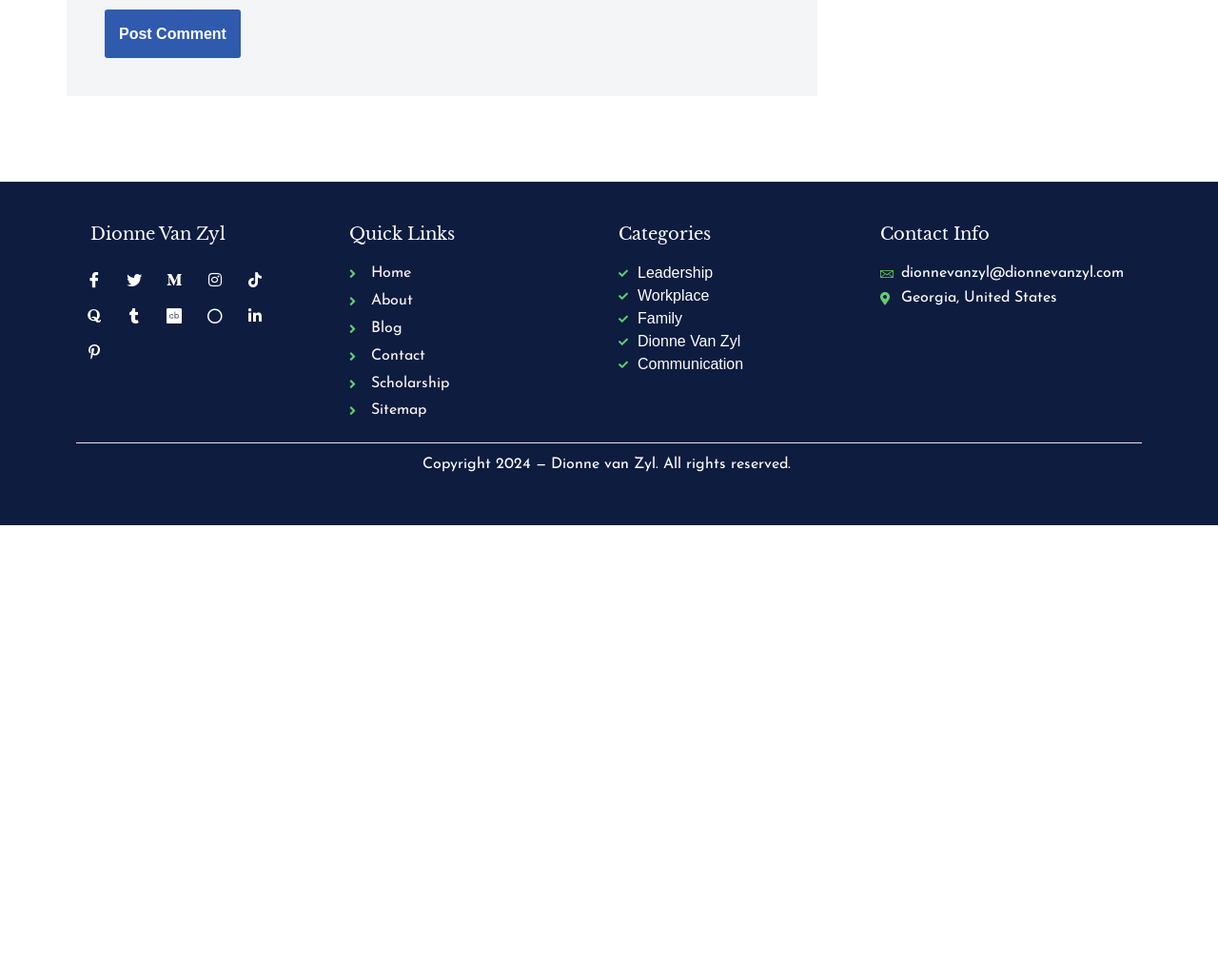What is the author's name?
From the details in the image, provide a complete and detailed answer to the question.

The author's name is mentioned in the heading 'Dionne Van Zyl' at the top of the webpage.